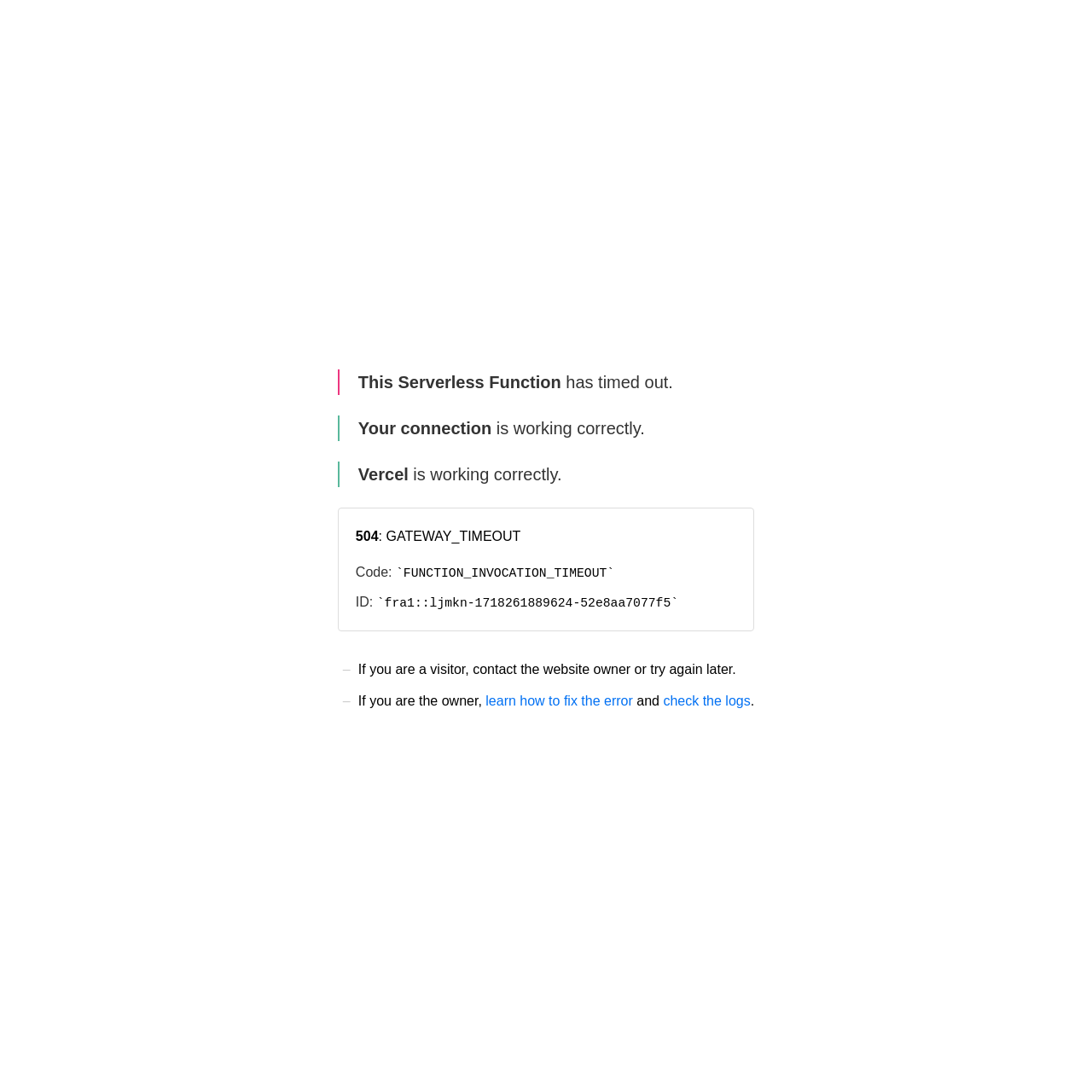Extract the bounding box coordinates of the UI element described by: "check the logs". The coordinates should include four float numbers ranging from 0 to 1, e.g., [left, top, right, bottom].

[0.607, 0.635, 0.687, 0.649]